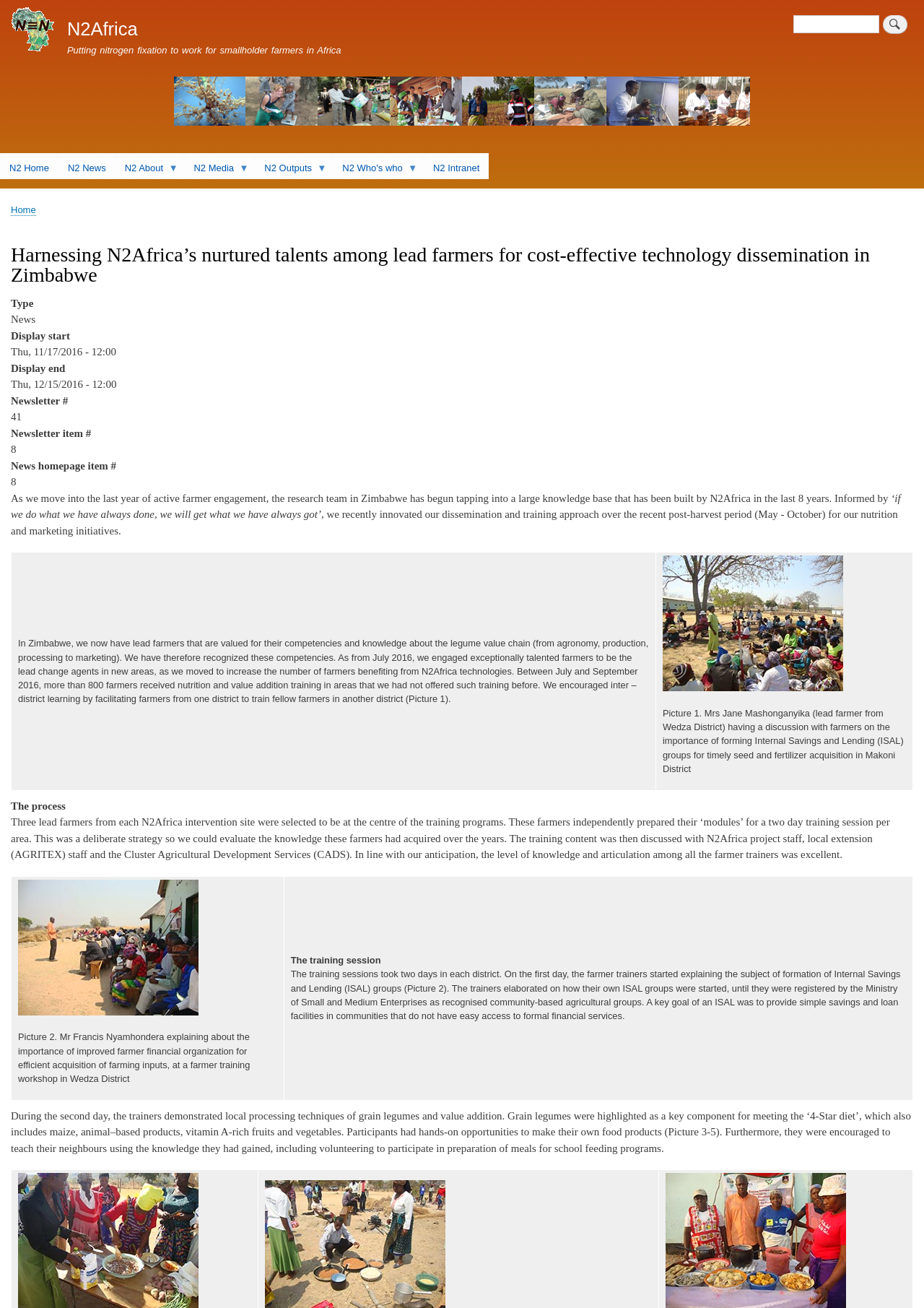Answer this question in one word or a short phrase: How many farmers received training between July and September 2016?

More than 800